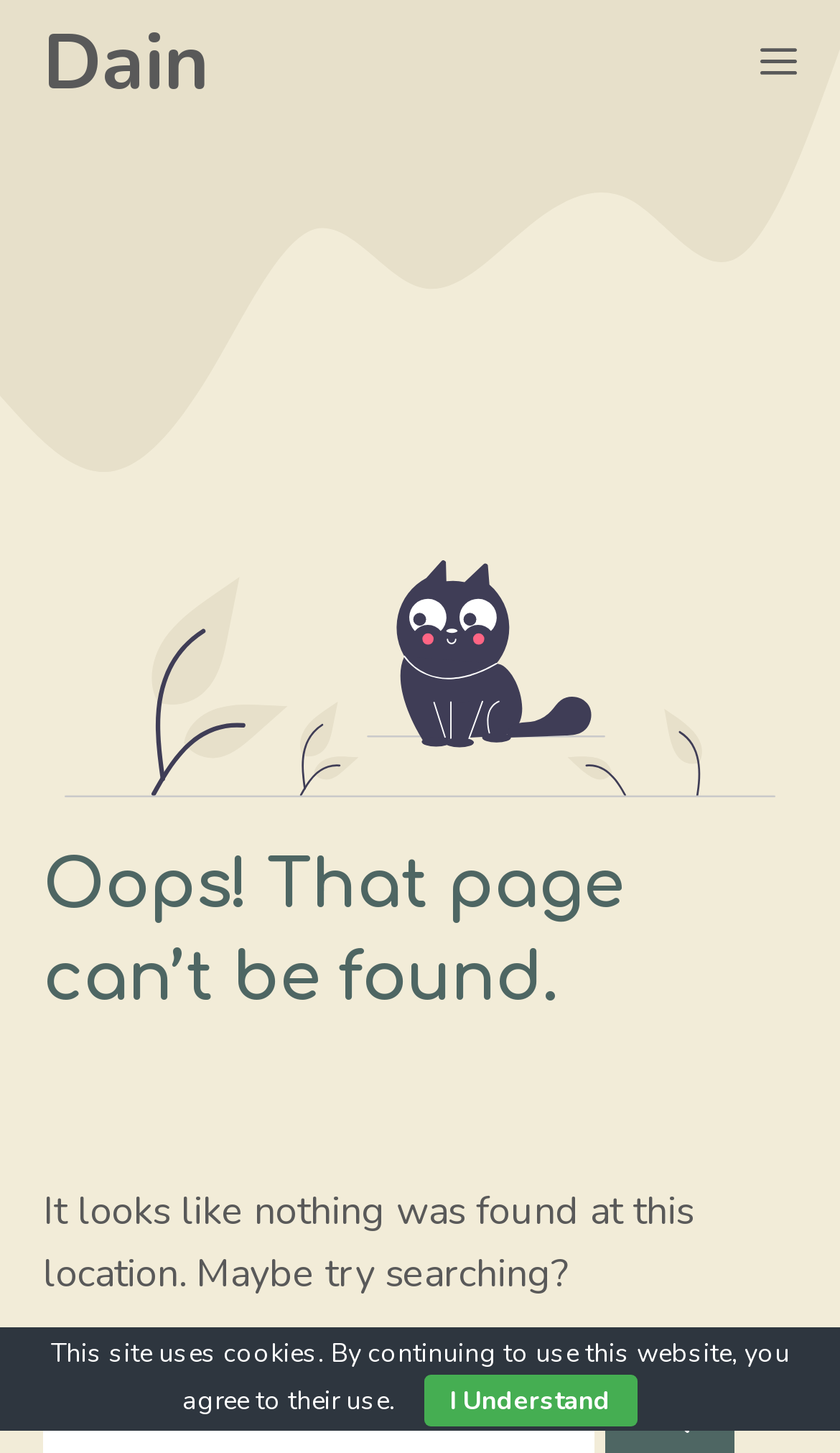Give a concise answer using only one word or phrase for this question:
What is the purpose of the button 'I Understand'?

To agree to cookie use